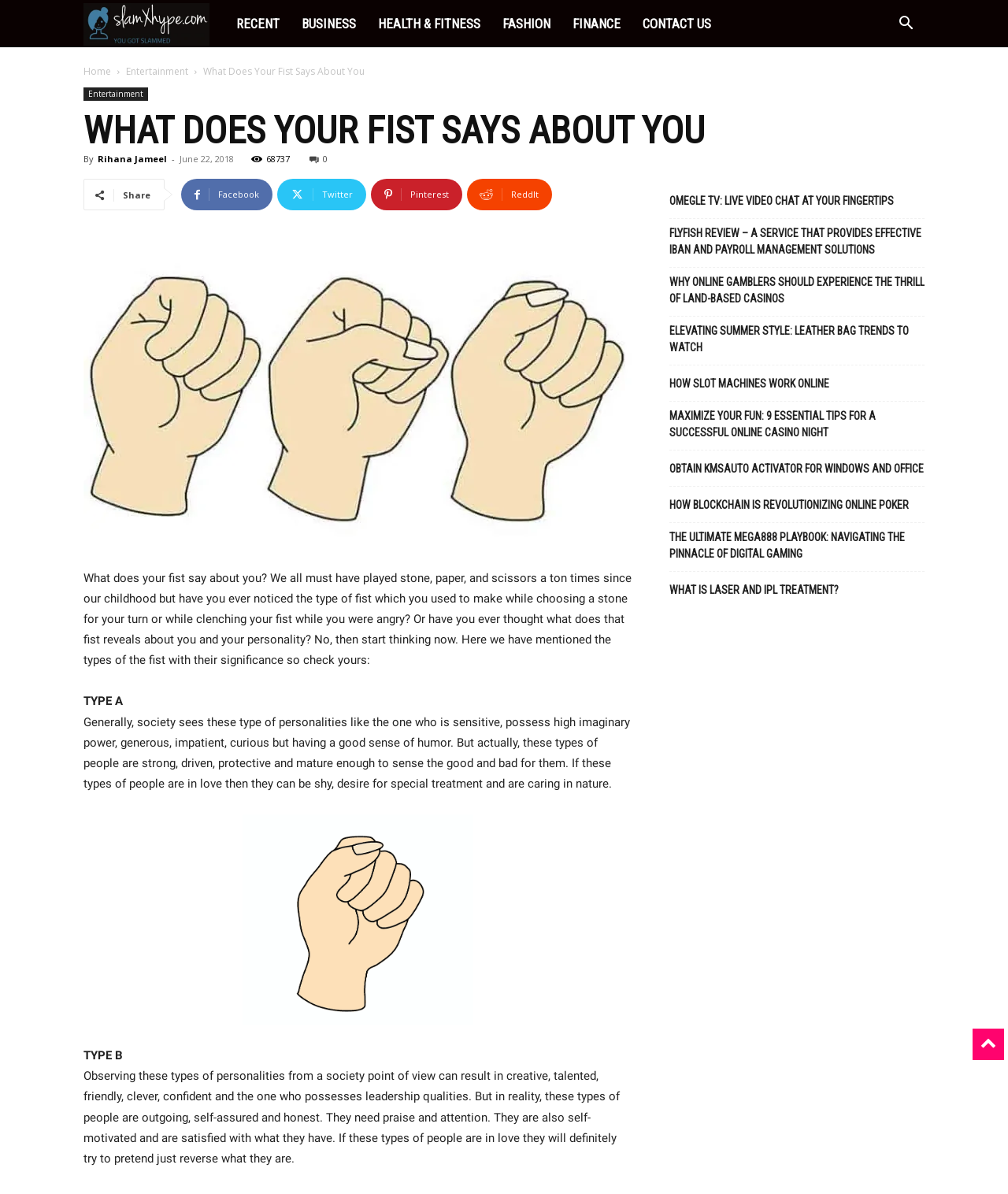Provide the bounding box coordinates in the format (top-left x, top-left y, bottom-right x, bottom-right y). All values are floating point numbers between 0 and 1. Determine the bounding box coordinate of the UI element described as: Health & Fitness

[0.239, 0.0, 0.362, 0.04]